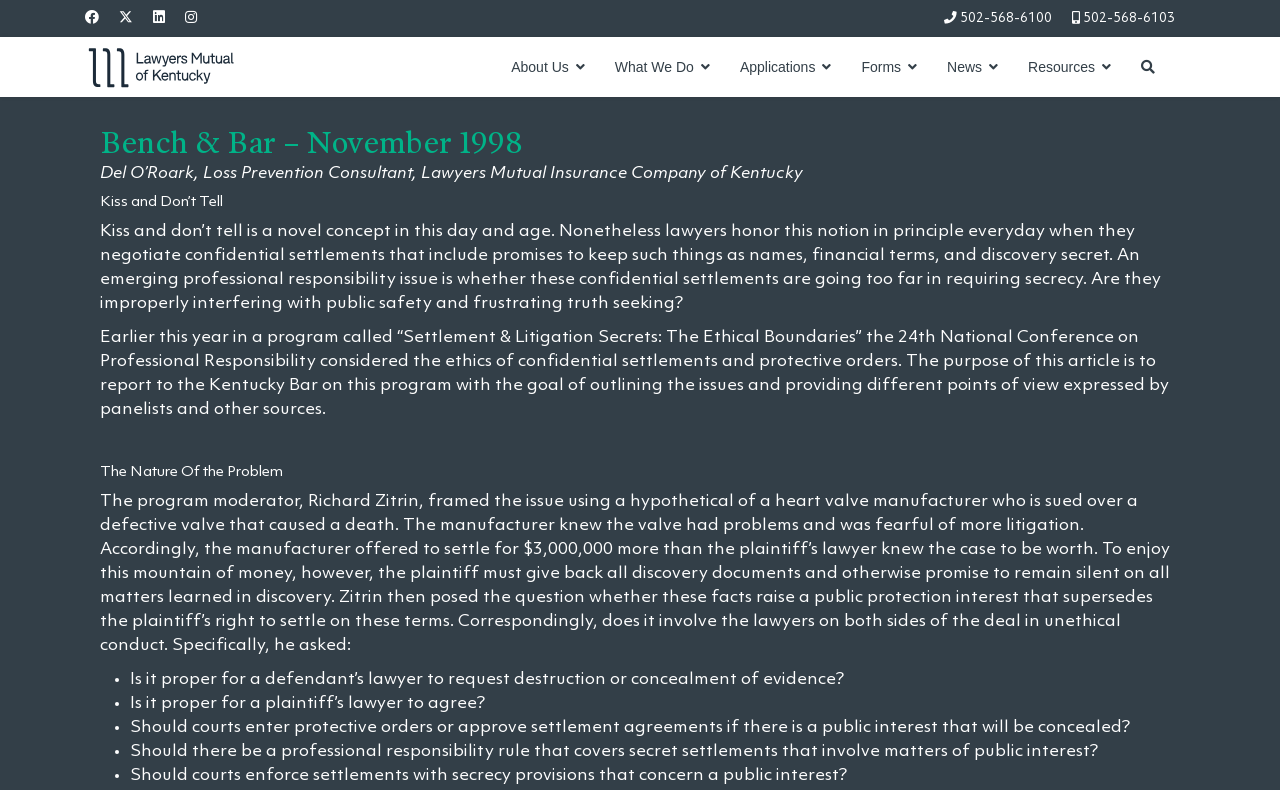Using the provided element description: "alt="Lawyers Mutual of Kentucky"", determine the bounding box coordinates of the corresponding UI element in the screenshot.

[0.066, 0.056, 0.185, 0.113]